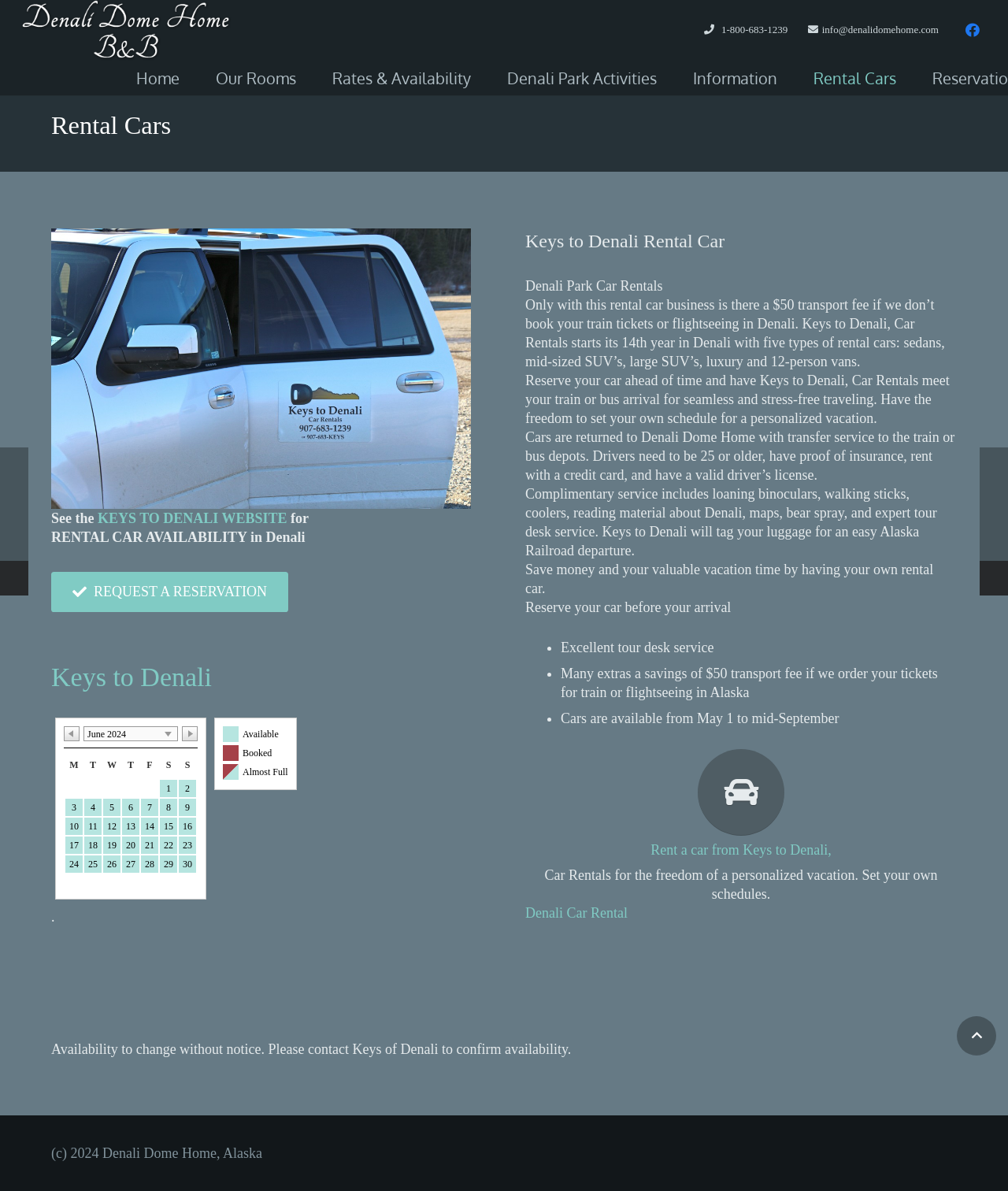Given the description "Used Trim Presses", determine the bounding box of the corresponding UI element.

None